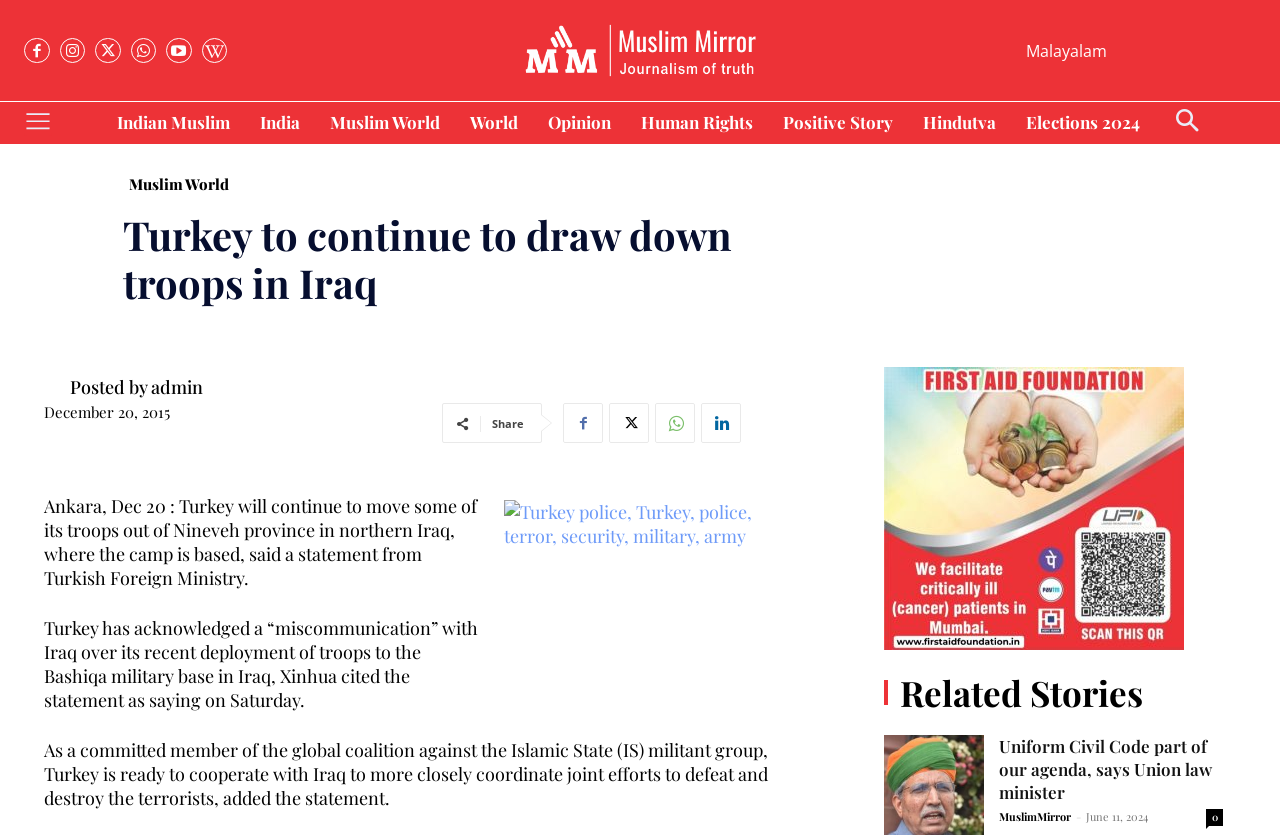What is the date of the main news article?
Please utilize the information in the image to give a detailed response to the question.

The date of the main news article can be found below the article's title, and it is written as 'December 20, 2015'.